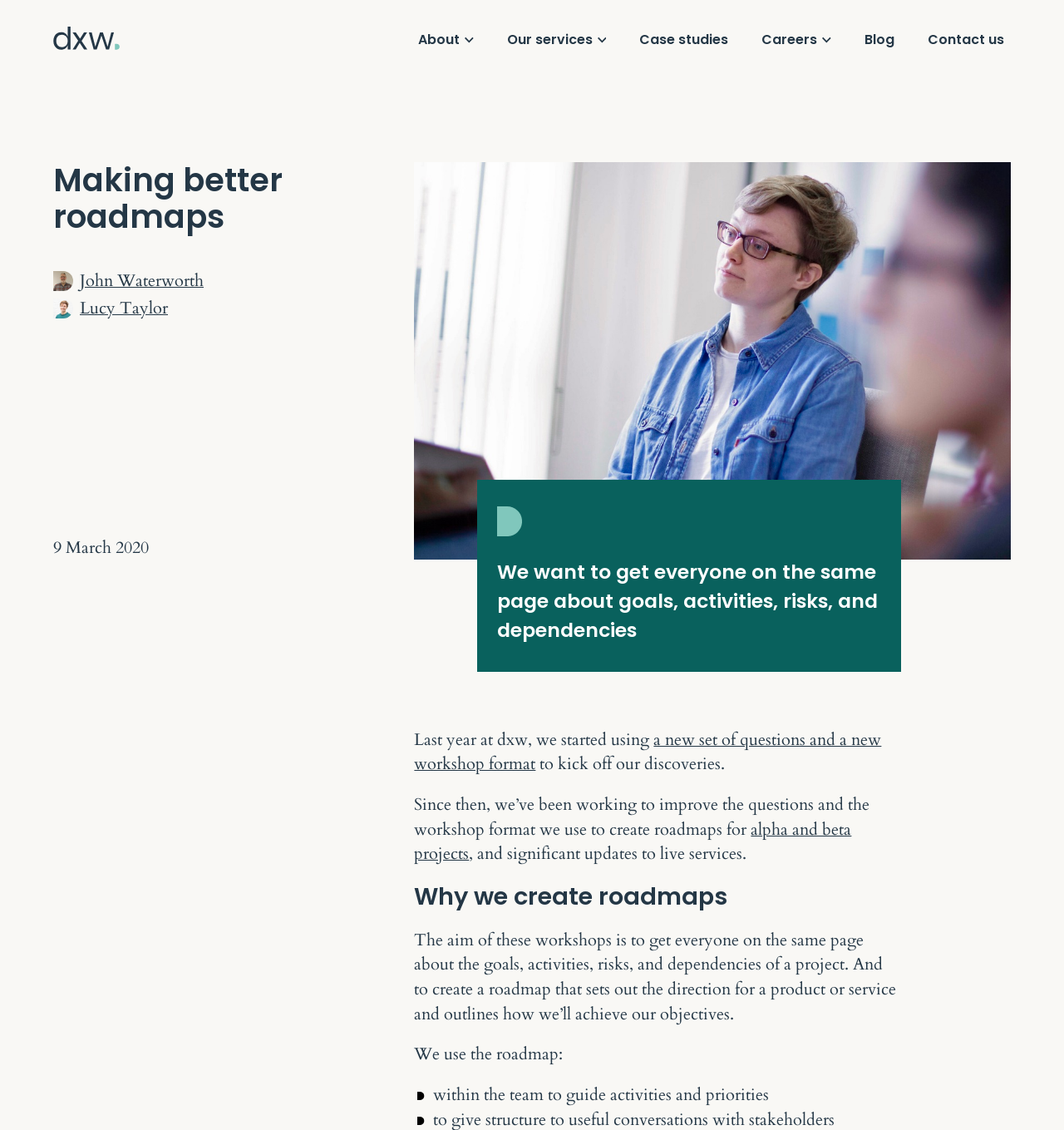What type of projects do the improved questions and workshop format apply to?
Please interpret the details in the image and answer the question thoroughly.

The article states that the improved questions and workshop format are used to create roadmaps for alpha and beta projects, which suggests that these types of projects are the focus of the improved approach.